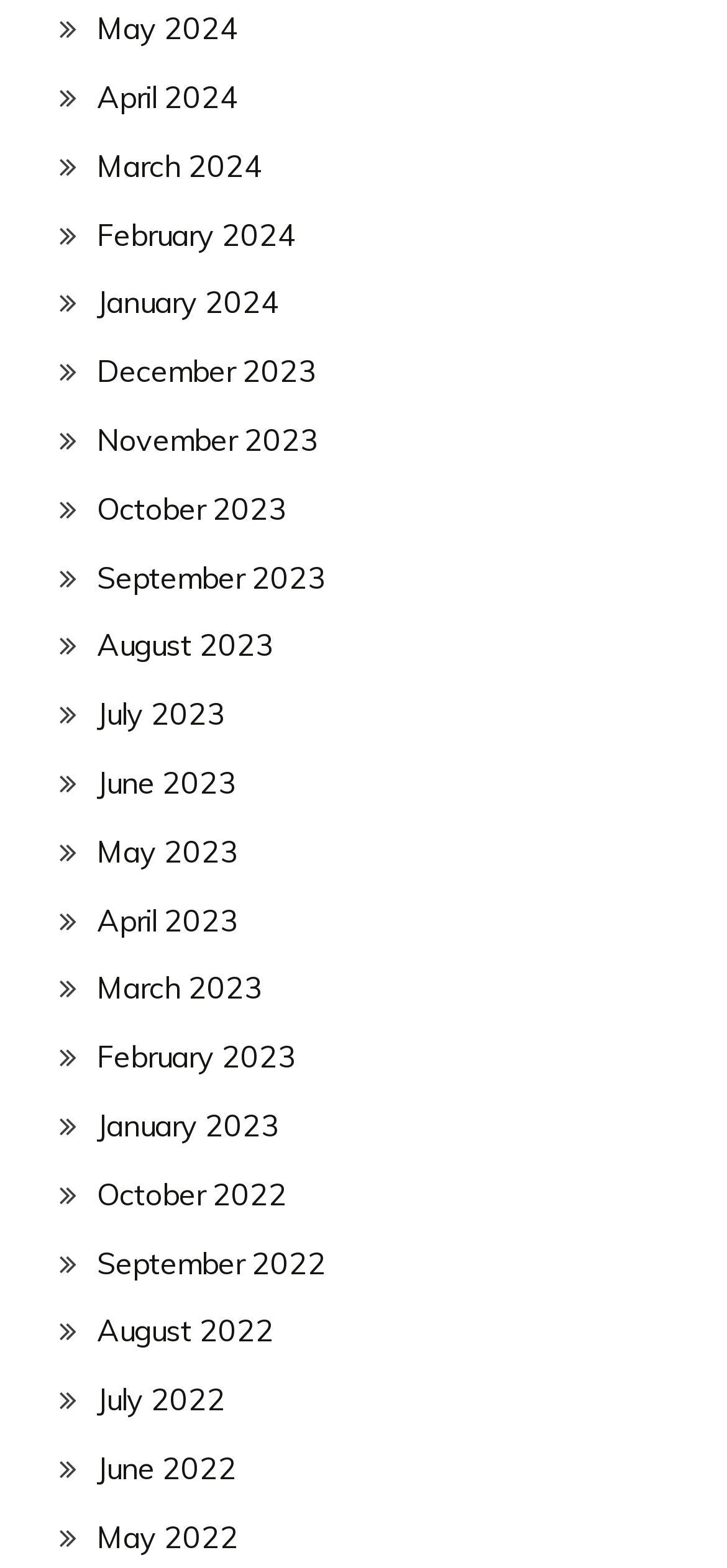How many links are there in total?
Using the picture, provide a one-word or short phrase answer.

24